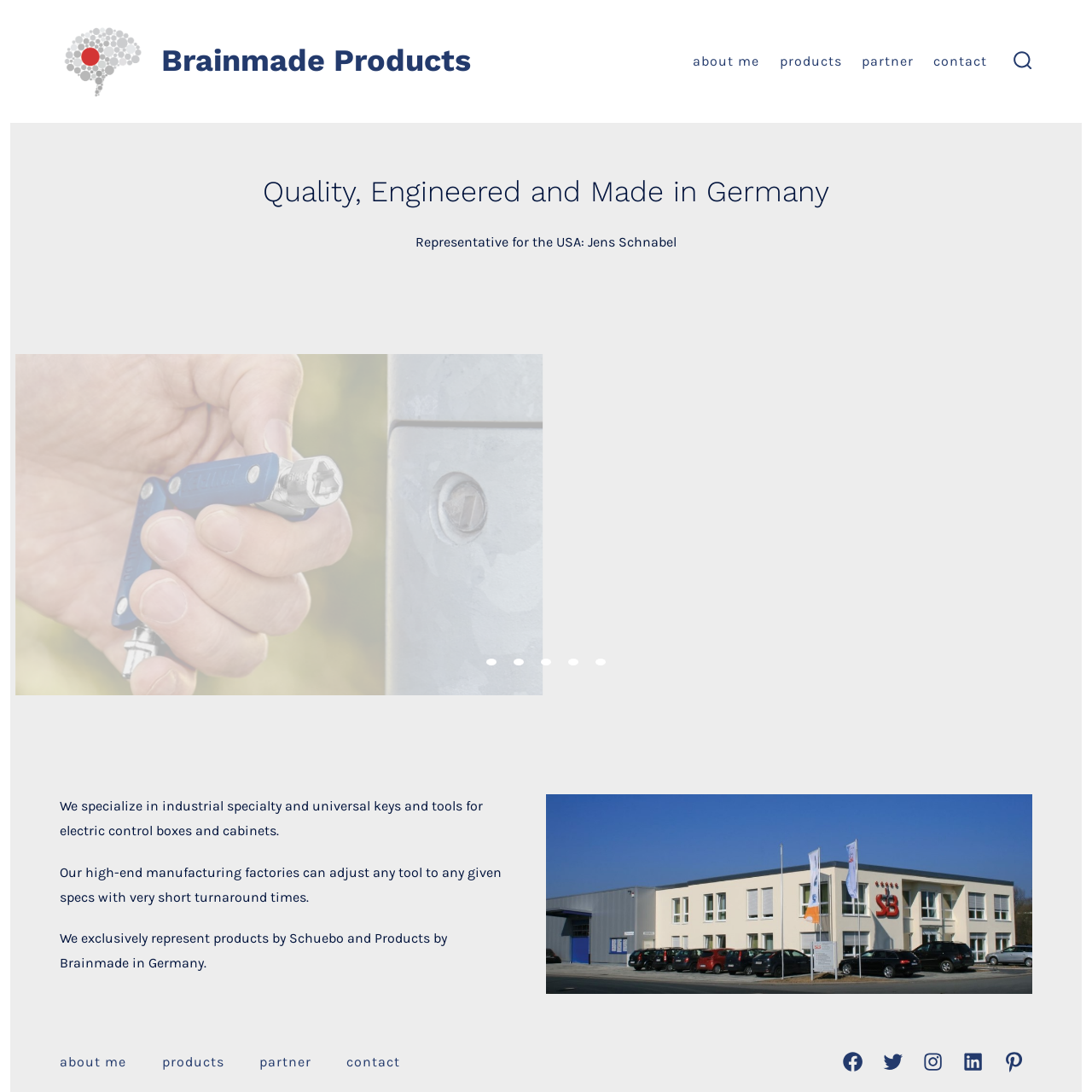Elaborate on the contents of the image highlighted by the red boundary in detail.

The image showcases a sleek and modern design, featuring the logo of "Brainmade Products." This emblem represents a brand that specializes in high-quality industrial tools and keys, particularly tailored for electric control applications. The logo is likely accompanied by a tagline that emphasizes the company's commitment to precision engineering and manufacturing in Germany. Positioned within a visually appealing carousel gallery, this image reflects the professional nature of the brand, aimed at attracting customers interested in specialized tools and dependable solutions for their industrial needs. The overall aesthetic suggests a blend of innovation and reliability, hallmarks of Brainmade Products.